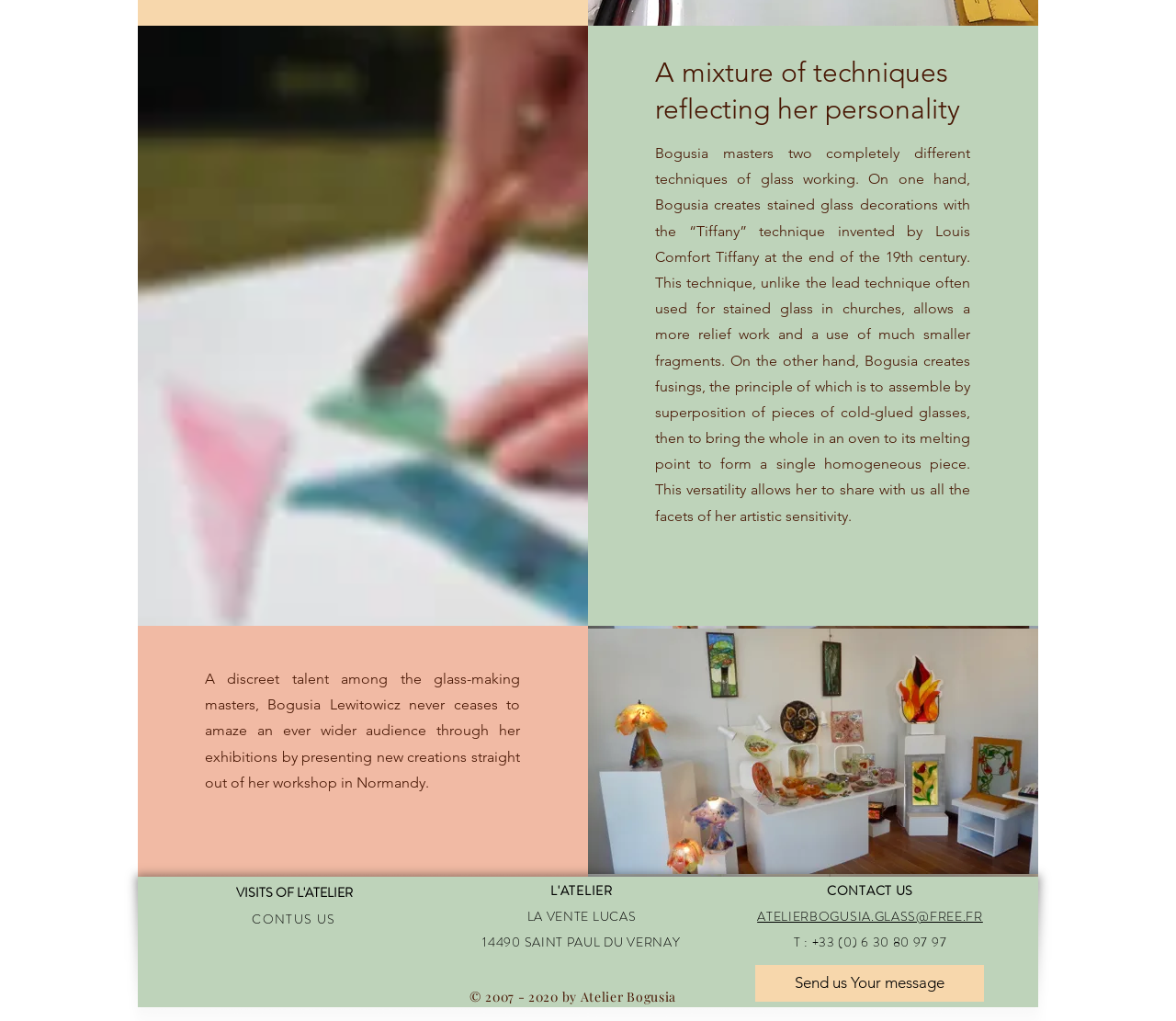What social media platforms are available to contact Bogusia?
Please provide a detailed and thorough answer to the question.

The webpage has a social bar section that includes links to Facebook and Instagram, indicating that these are the social media platforms available to contact Bogusia.